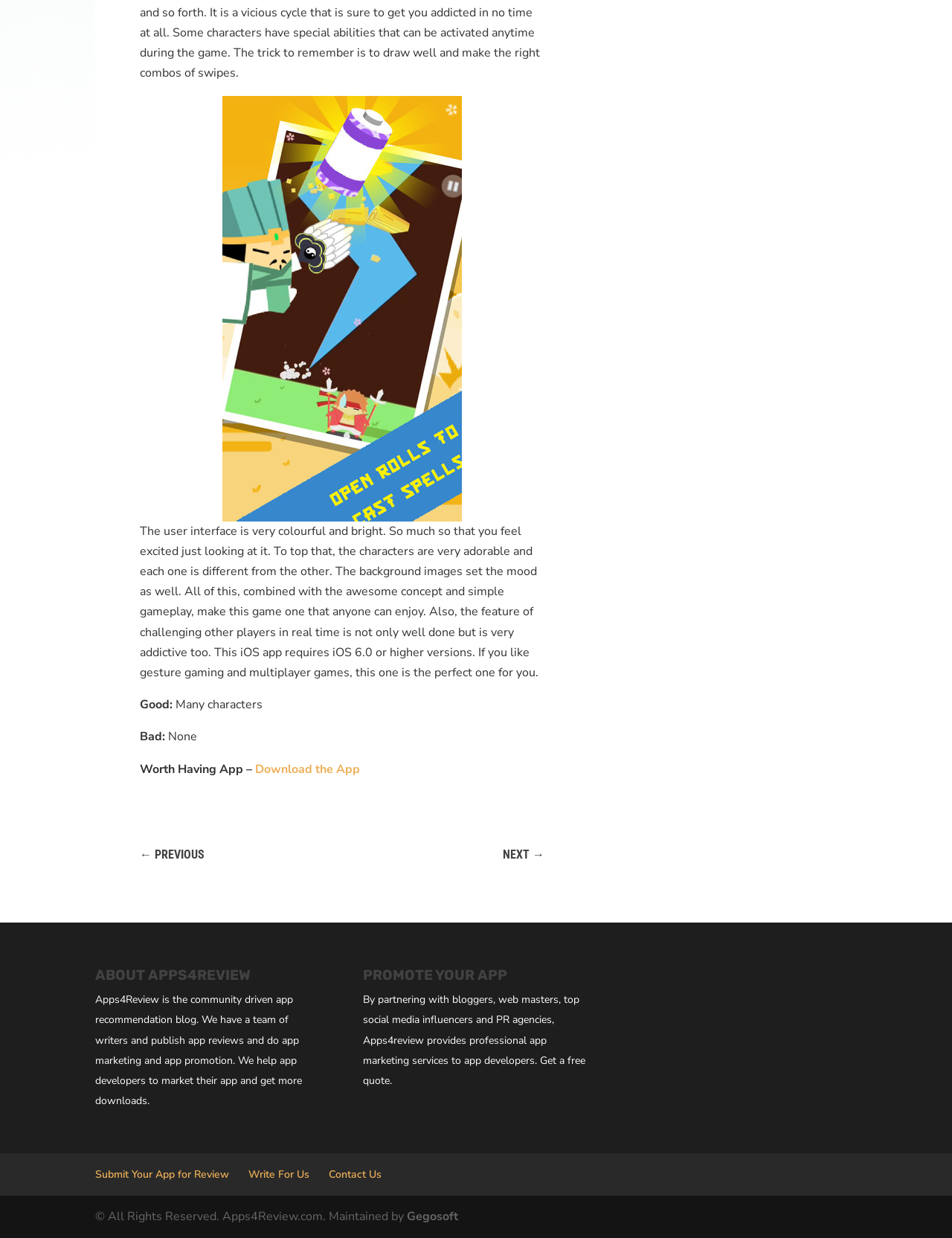What is the minimum iOS version required for the app?
Based on the image, answer the question in a detailed manner.

The webpage mentions that the iOS app requires iOS 6.0 or higher versions, indicating that the app is compatible with iOS devices running version 6.0 or later.